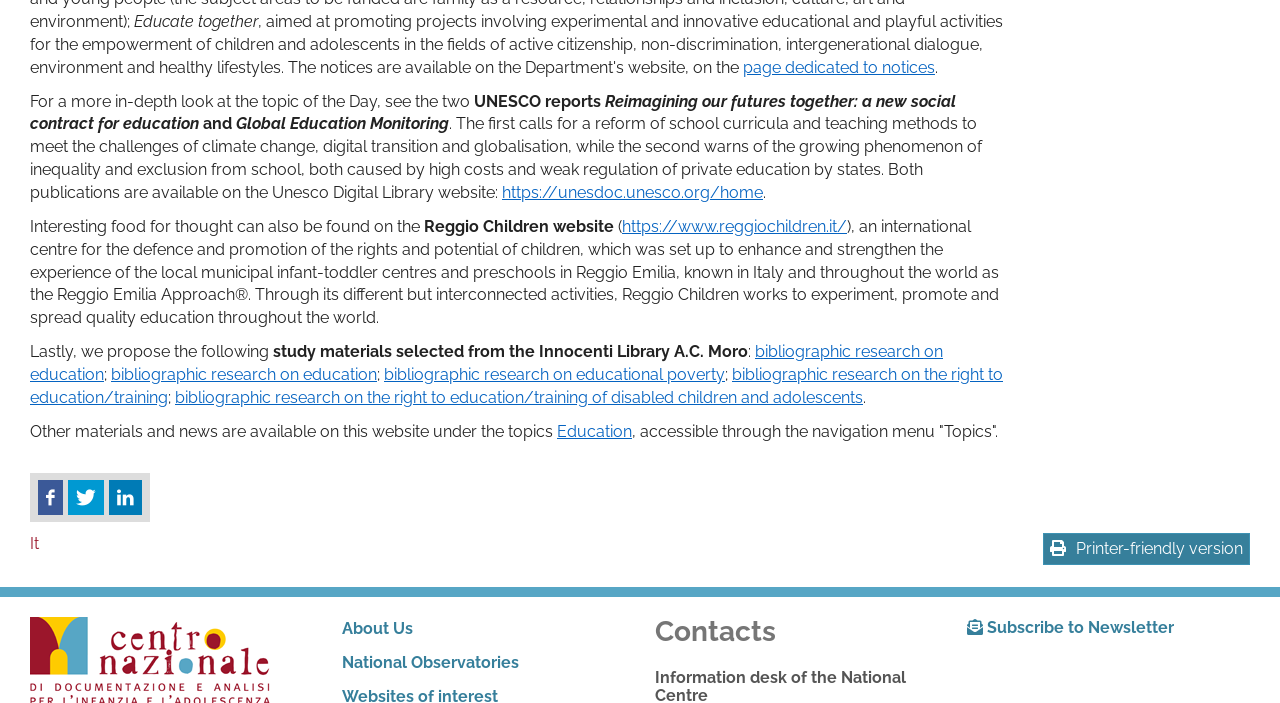What can be found on the Innocenti Library A.C. Moro?
Using the image, respond with a single word or phrase.

Study materials